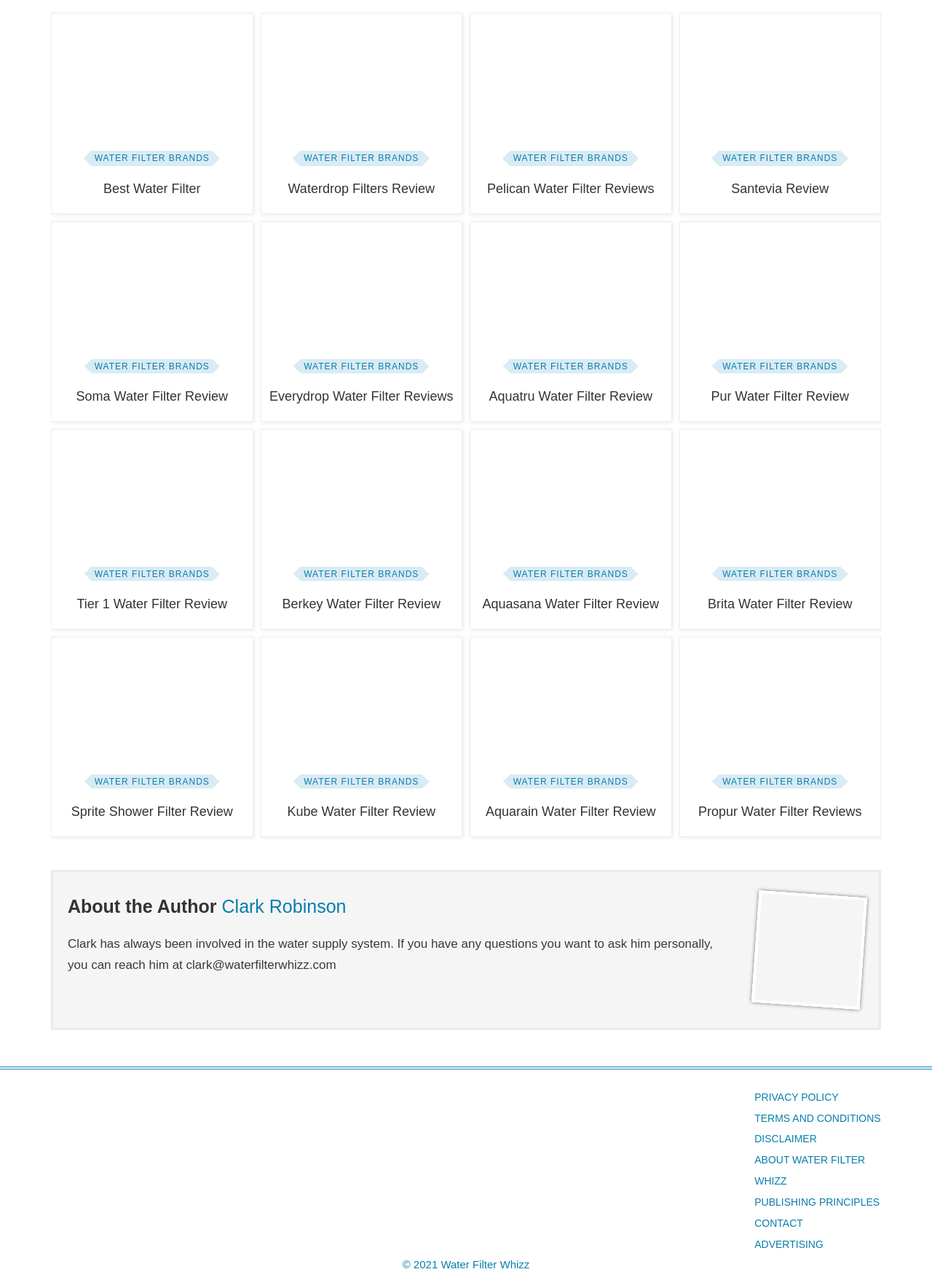Please identify the bounding box coordinates of the region to click in order to complete the task: "Contact Clark Robinson". The coordinates must be four float numbers between 0 and 1, specified as [left, top, right, bottom].

[0.238, 0.696, 0.371, 0.712]